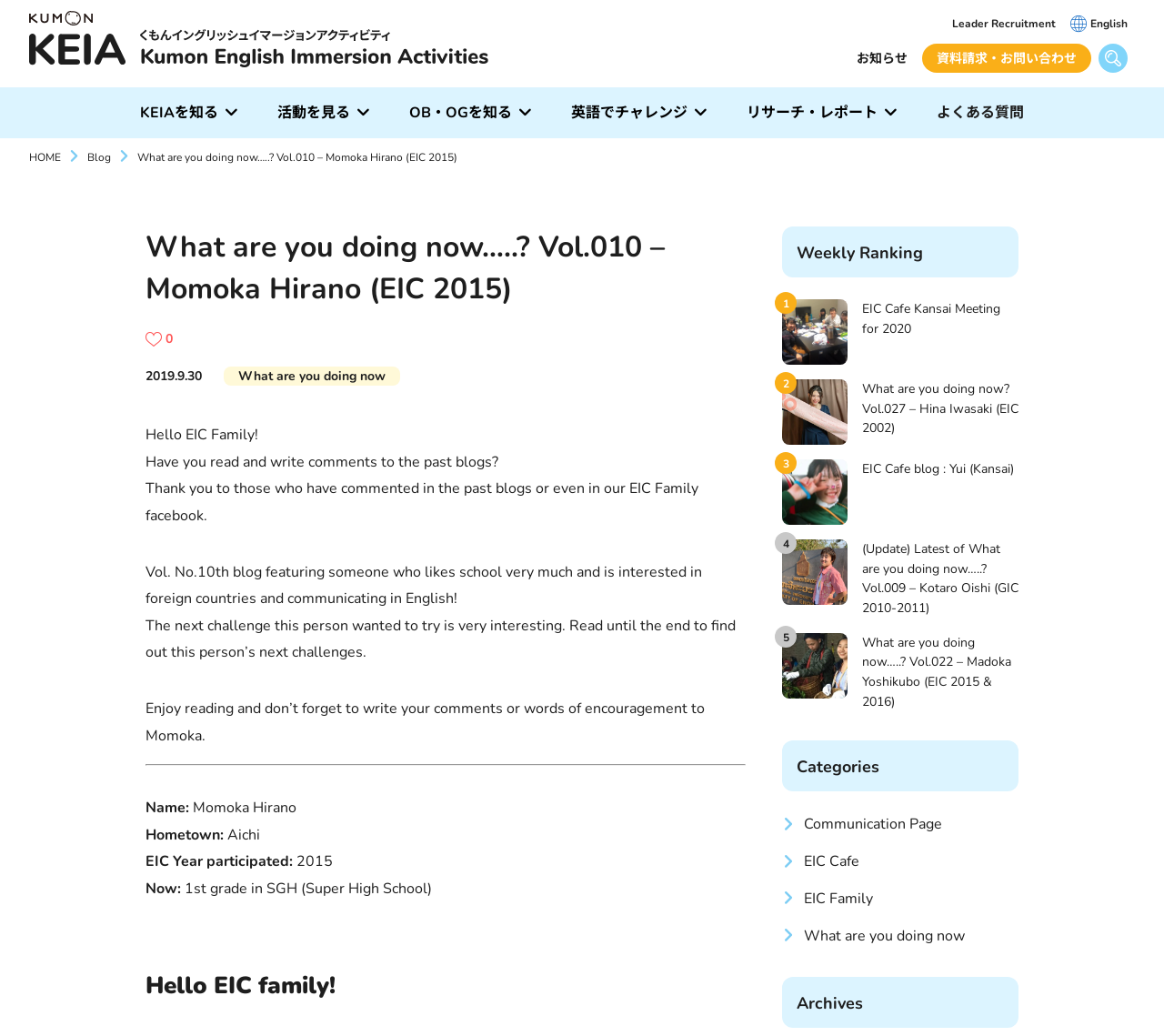Please identify the primary heading of the webpage and give its text content.

What are you doing now…..? Vol.010 – Momoka Hirano (EIC 2015)